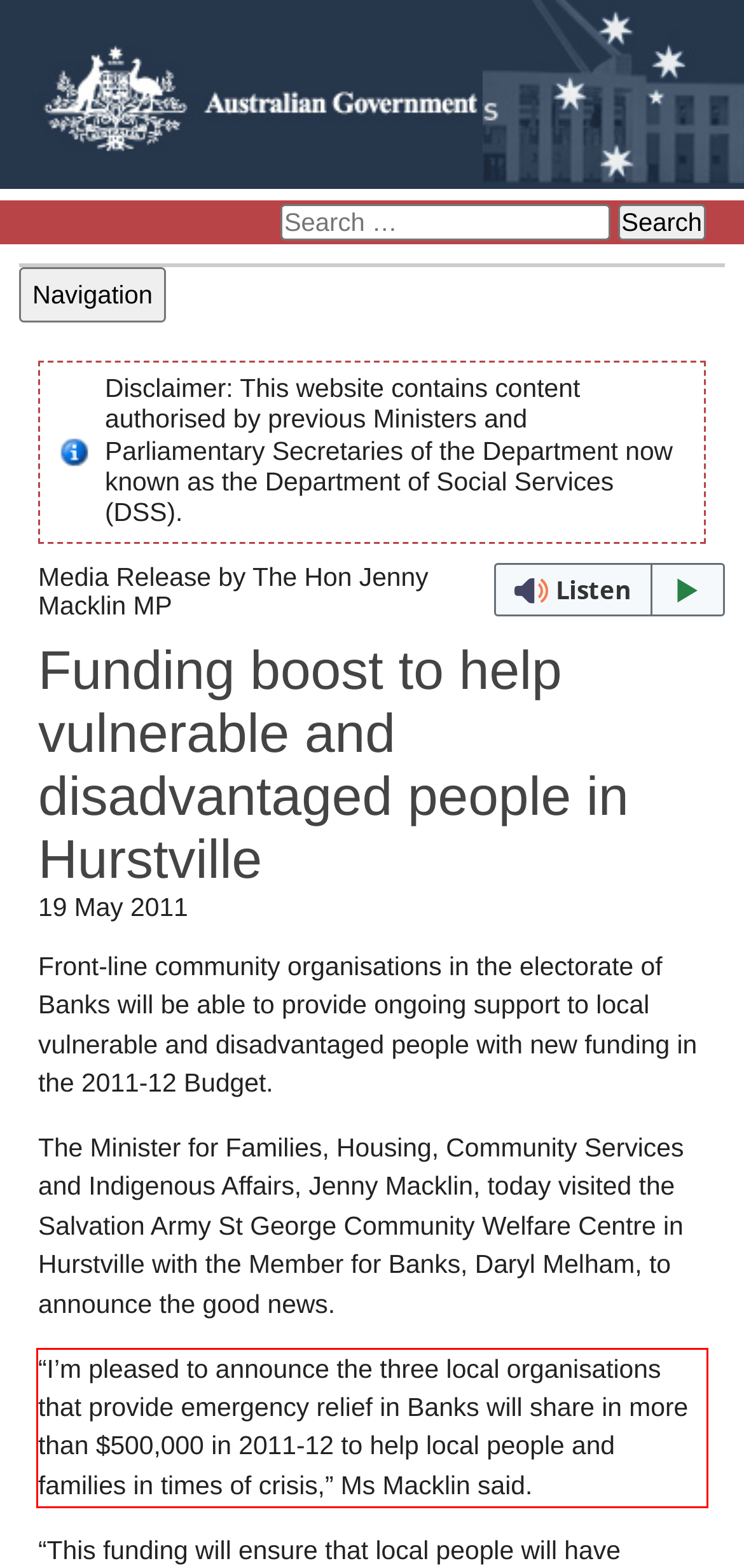You are provided with a webpage screenshot that includes a red rectangle bounding box. Extract the text content from within the bounding box using OCR.

“I’m pleased to announce the three local organisations that provide emergency relief in Banks will share in more than $500,000 in 2011-12 to help local people and families in times of crisis,” Ms Macklin said.